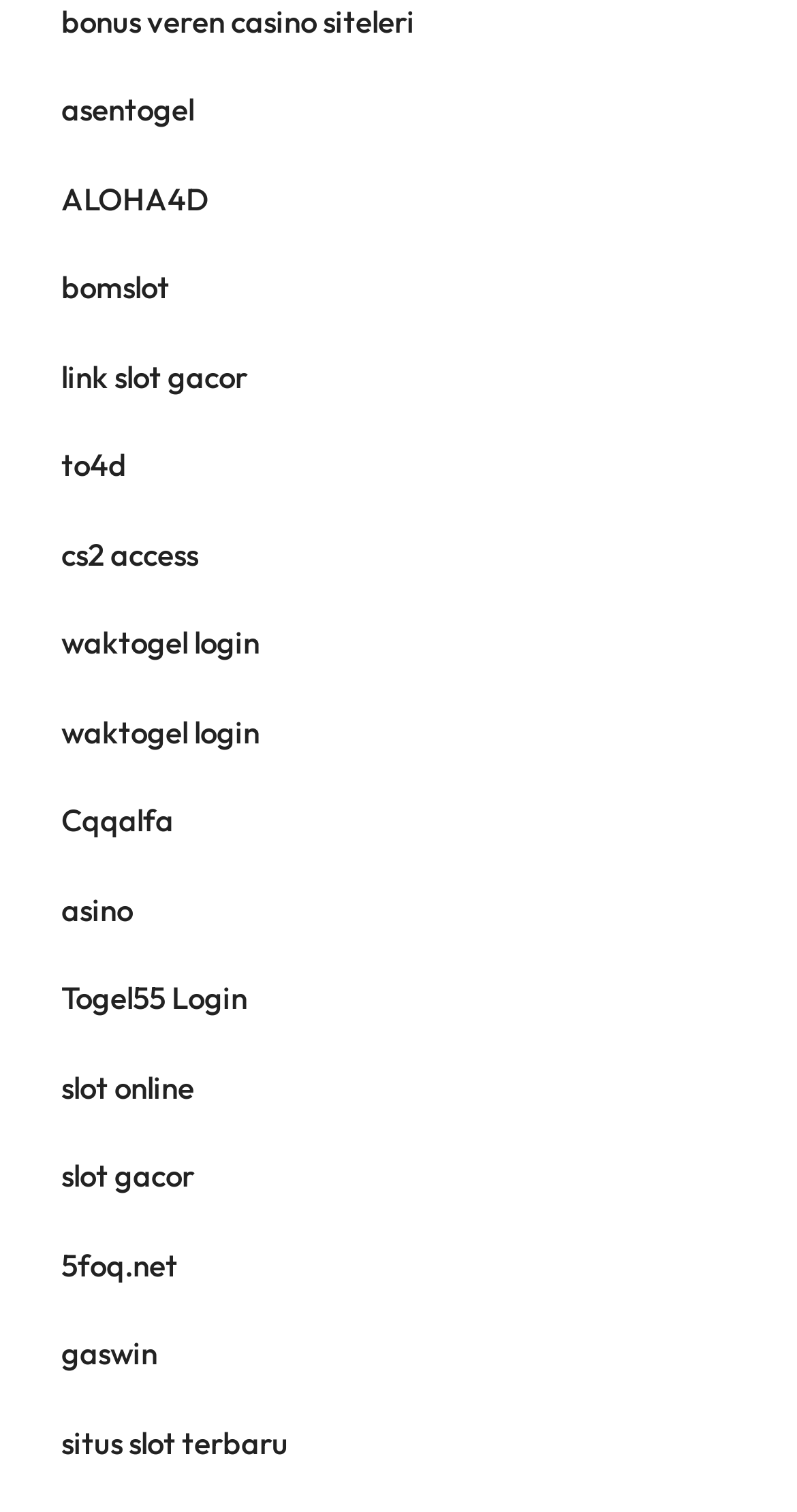Highlight the bounding box coordinates of the element you need to click to perform the following instruction: "go to asentogel."

[0.077, 0.06, 0.244, 0.086]